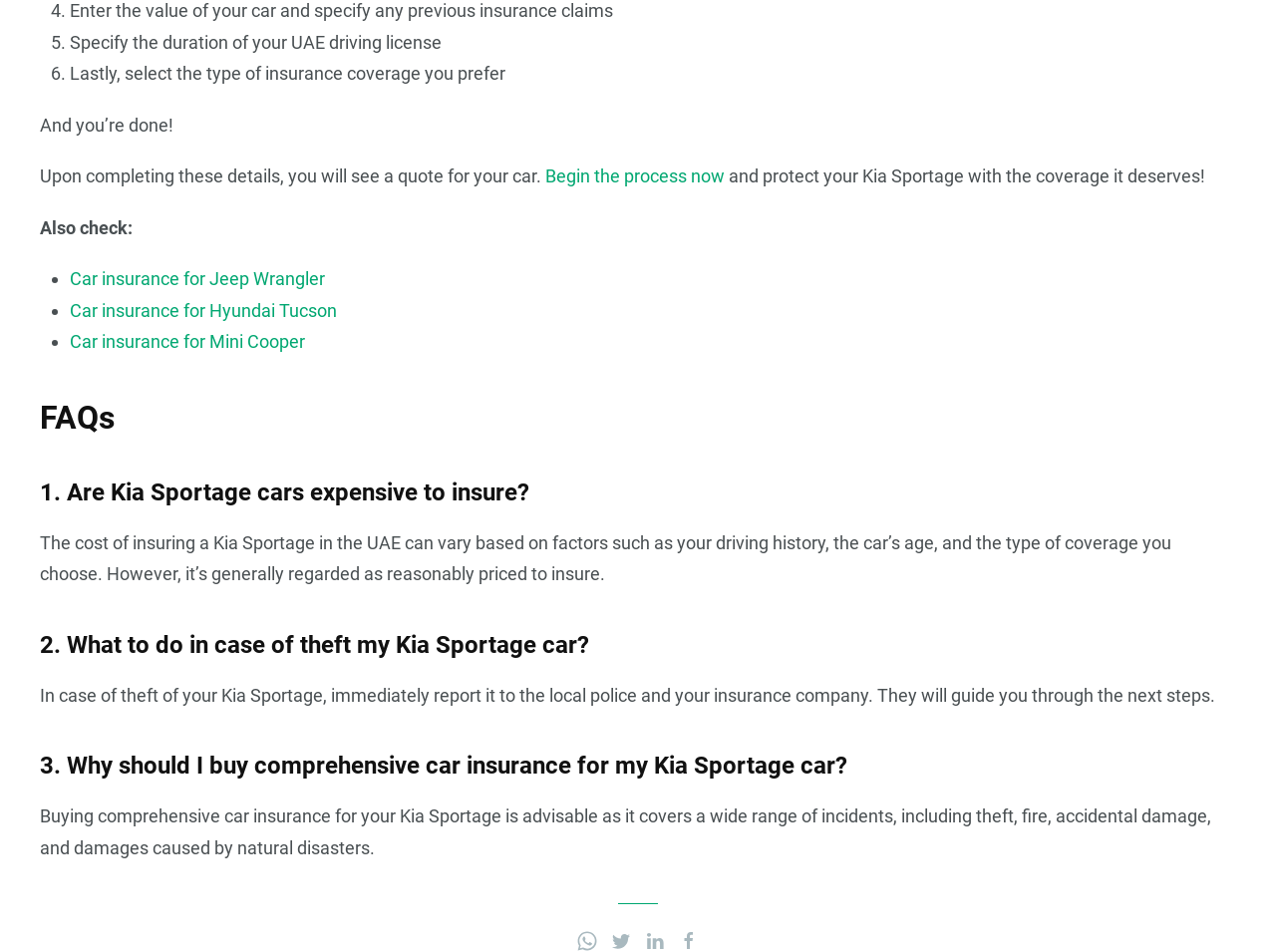Please answer the following question using a single word or phrase: 
What factors affect the cost of insuring a Kia Sportage?

Driving history, car age, coverage type